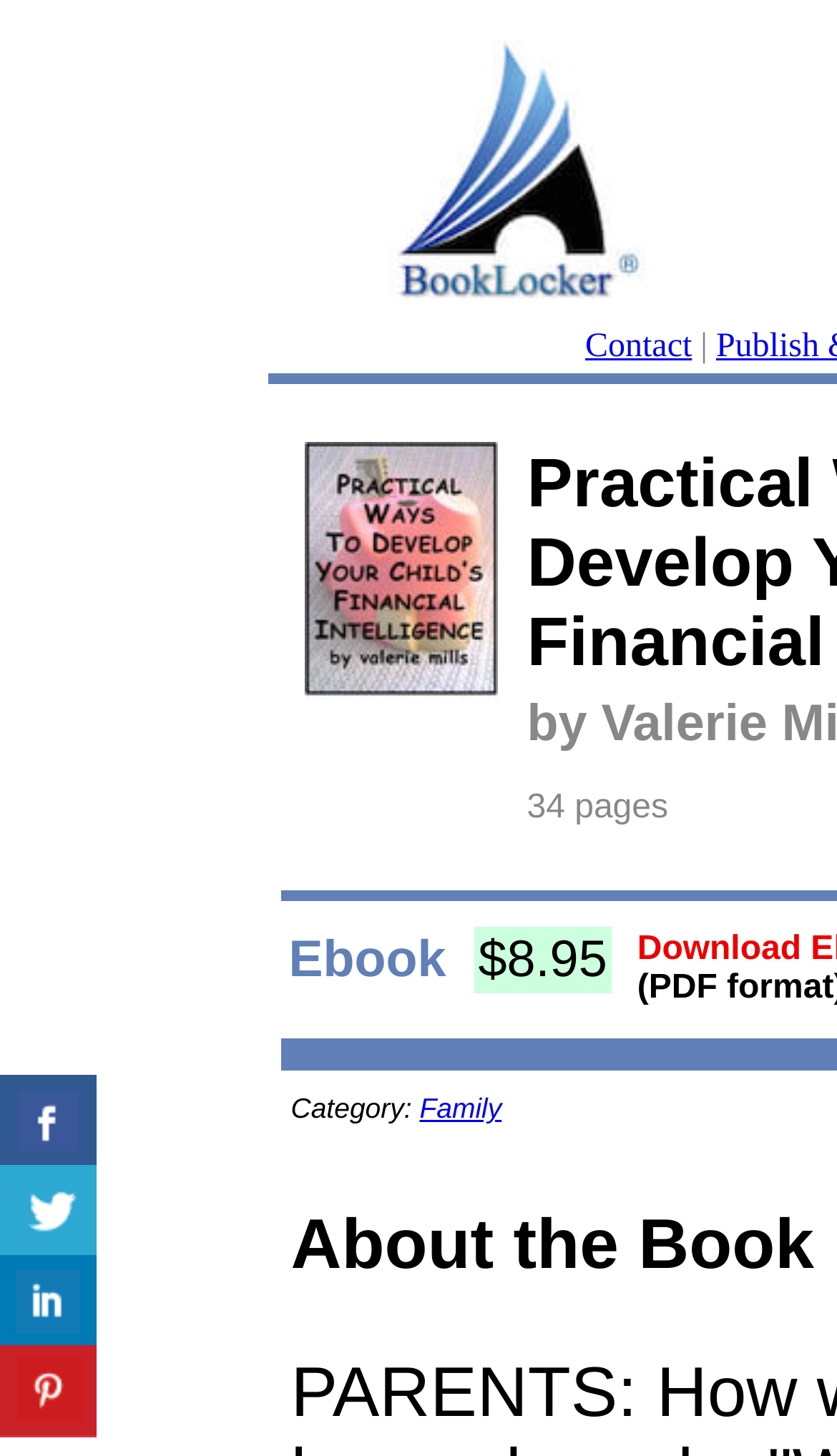What is the type of the book?
We need a detailed and exhaustive answer to the question. Please elaborate.

I found the type of the book by looking at the table cell that contains the type information. The table cell has the text 'Ebook' which indicates that the book is an ebook.